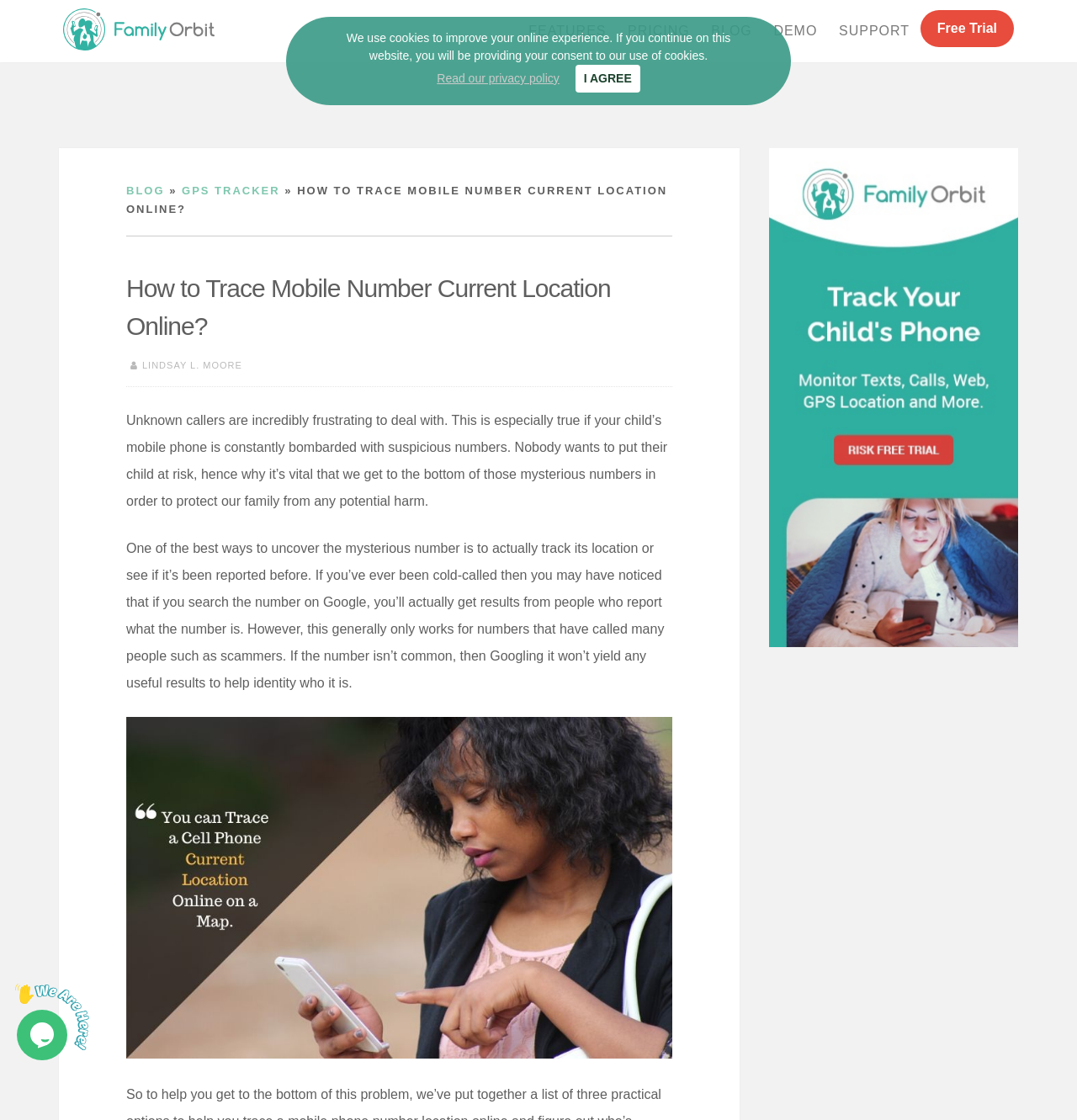Determine the bounding box coordinates (top-left x, top-left y, bottom-right x, bottom-right y) of the UI element described in the following text: alt="Family Orbit free trial"

[0.714, 0.567, 0.945, 0.58]